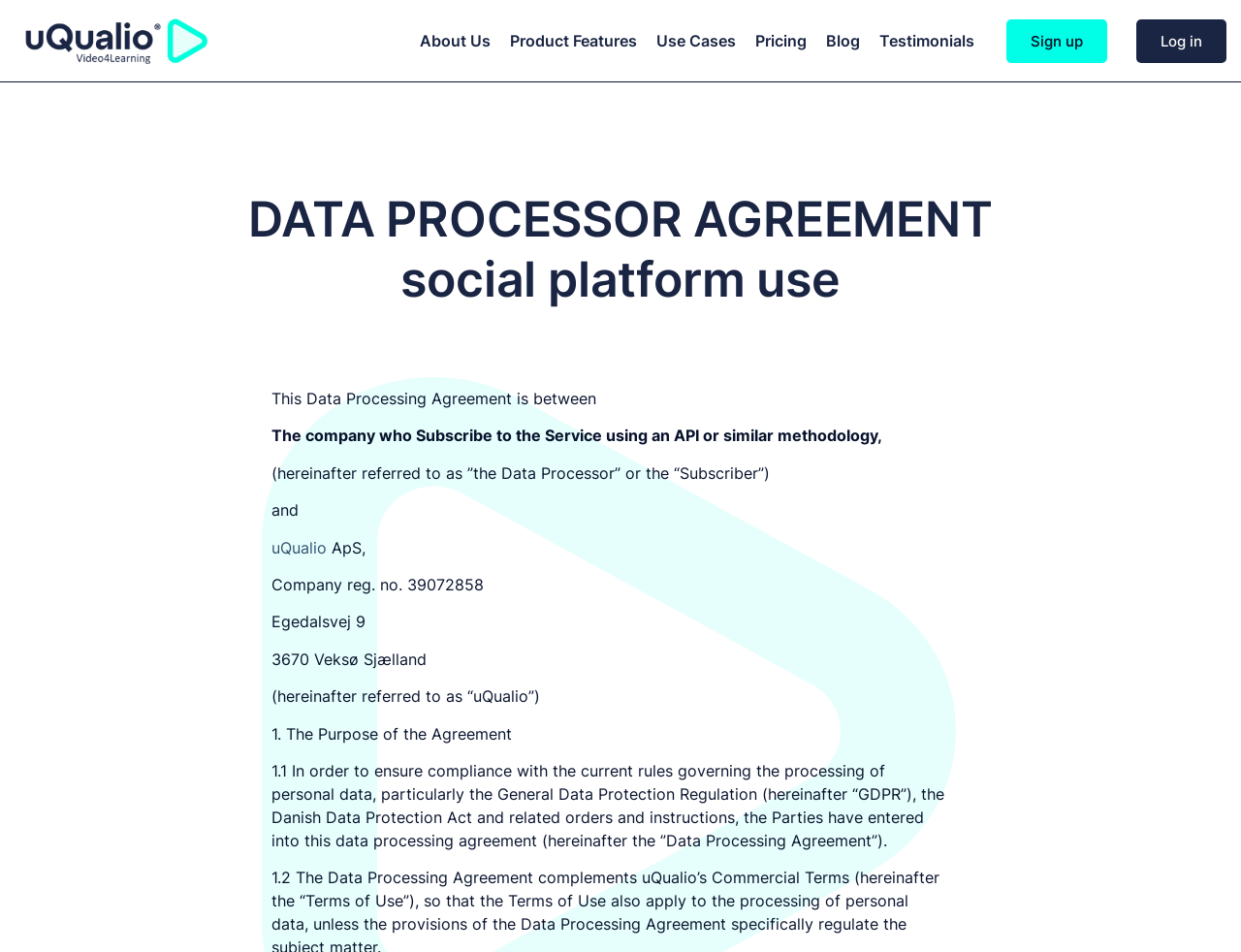Locate the bounding box coordinates of the element that should be clicked to fulfill the instruction: "log in to the platform".

[0.916, 0.02, 0.988, 0.066]